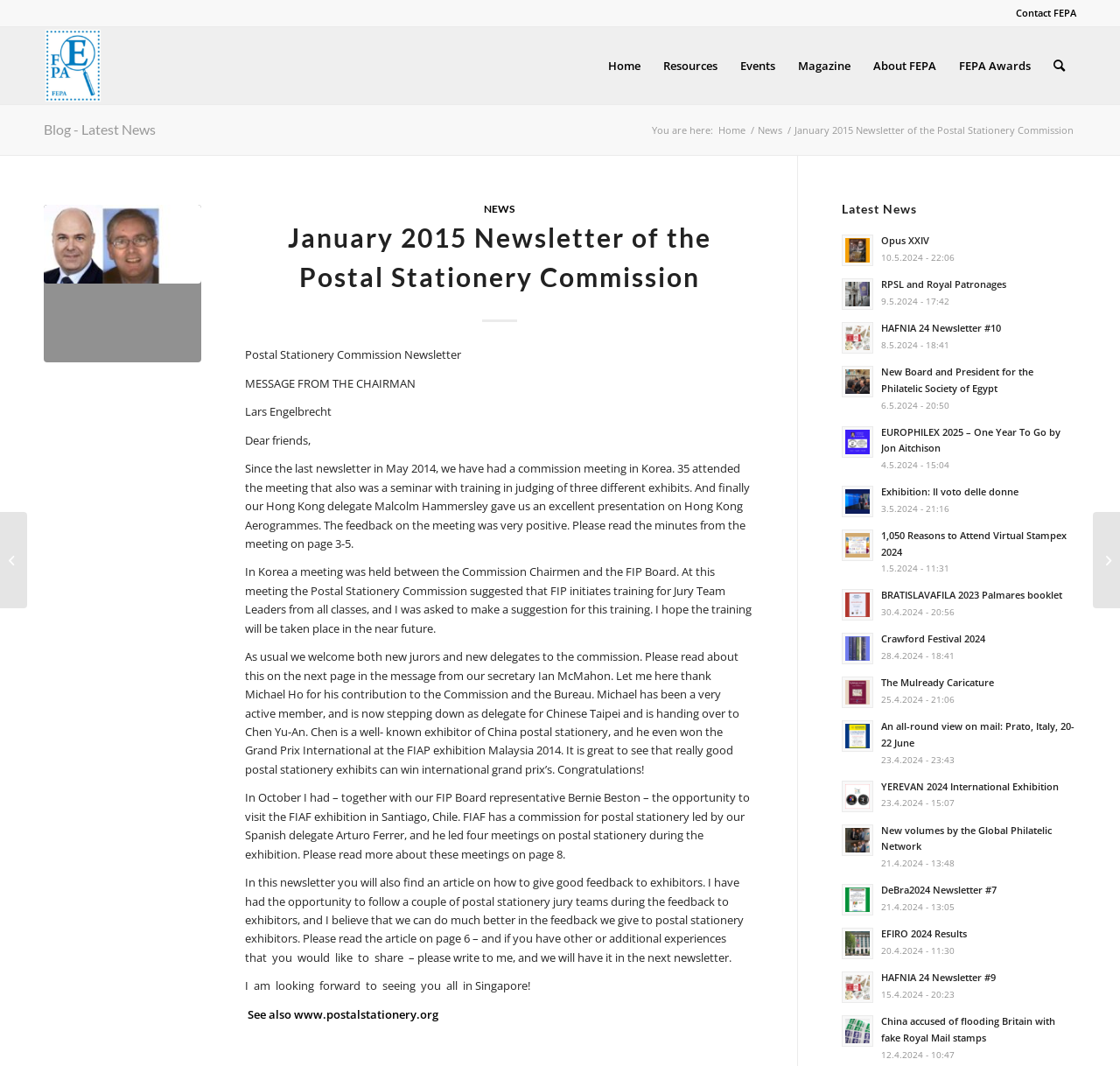Explain the webpage's design and content in an elaborate manner.

The webpage is the January 2015 newsletter of the Postal Stationery Commission, which is part of FEPA News. At the top, there is a menu with several options, including "Contact FEPA", "Home", "Resources", "Events", "Magazine", "About FEPA", "FEPA Awards", and "Search". Below the menu, there is a link to "Blog - Latest News" and a breadcrumb trail showing the current location as "Home" > "News" > "January 2015 Newsletter of the Postal Stationery Commission".

The main content of the newsletter is divided into several sections. The first section is a message from the chairman, Lars Engelbrecht, which discusses recent events and updates within the commission. The message is followed by several articles and news items, including a report on a commission meeting in Korea, a message from the secretary, and an article on how to give good feedback to exhibitors.

On the right side of the page, there is a section titled "Latest News" which lists several news articles with links to read more. The articles are dated from April 12, 2024, to May 10, 2024, and cover various topics related to philately and postal stationery.

At the bottom of the page, there are two links to "POSTAL HISTORY OUTSTANDING ACTIVITY IN EUROPE" and "LESSON OF MAXIMAPHILY", which appear to be related to postal history and maximaphily, respectively.